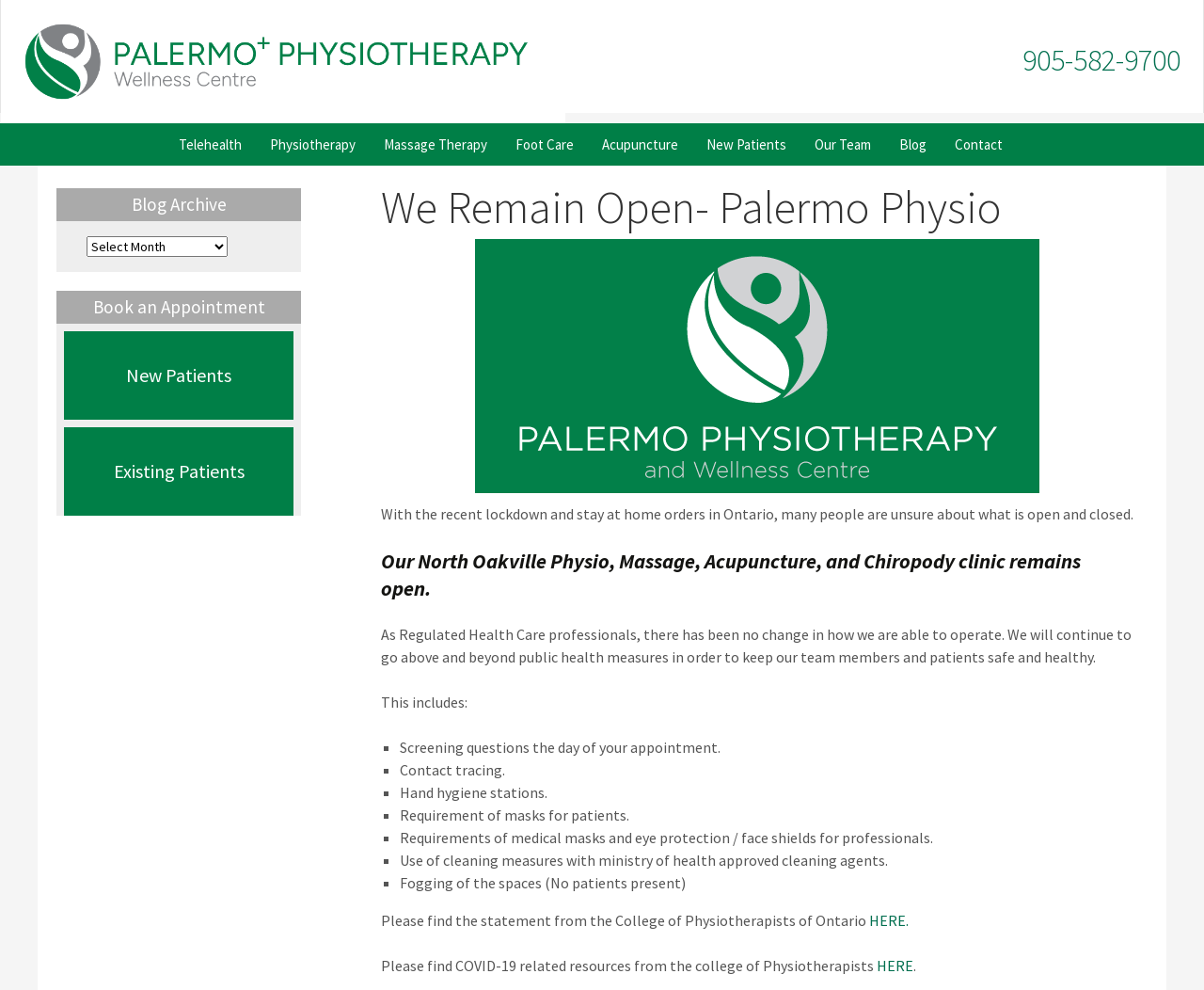Please specify the bounding box coordinates of the clickable section necessary to execute the following command: "Call the clinic at 905-582-9700".

[0.849, 0.042, 0.98, 0.08]